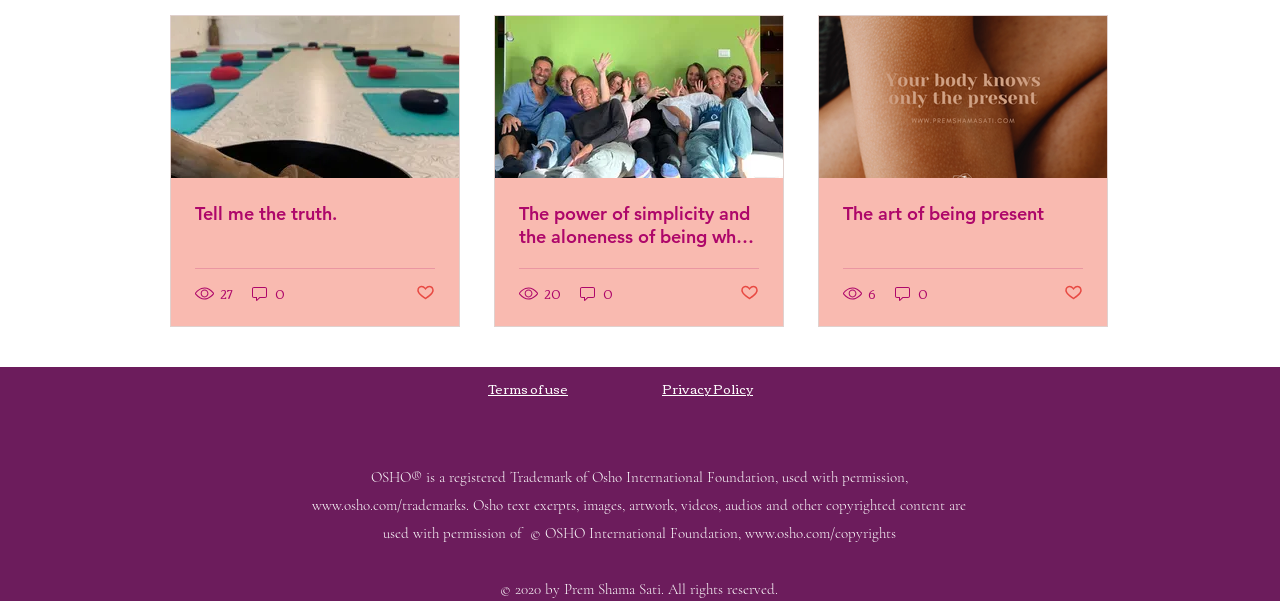What is the year of copyright for the webpage?
Please look at the screenshot and answer in one word or a short phrase.

2020